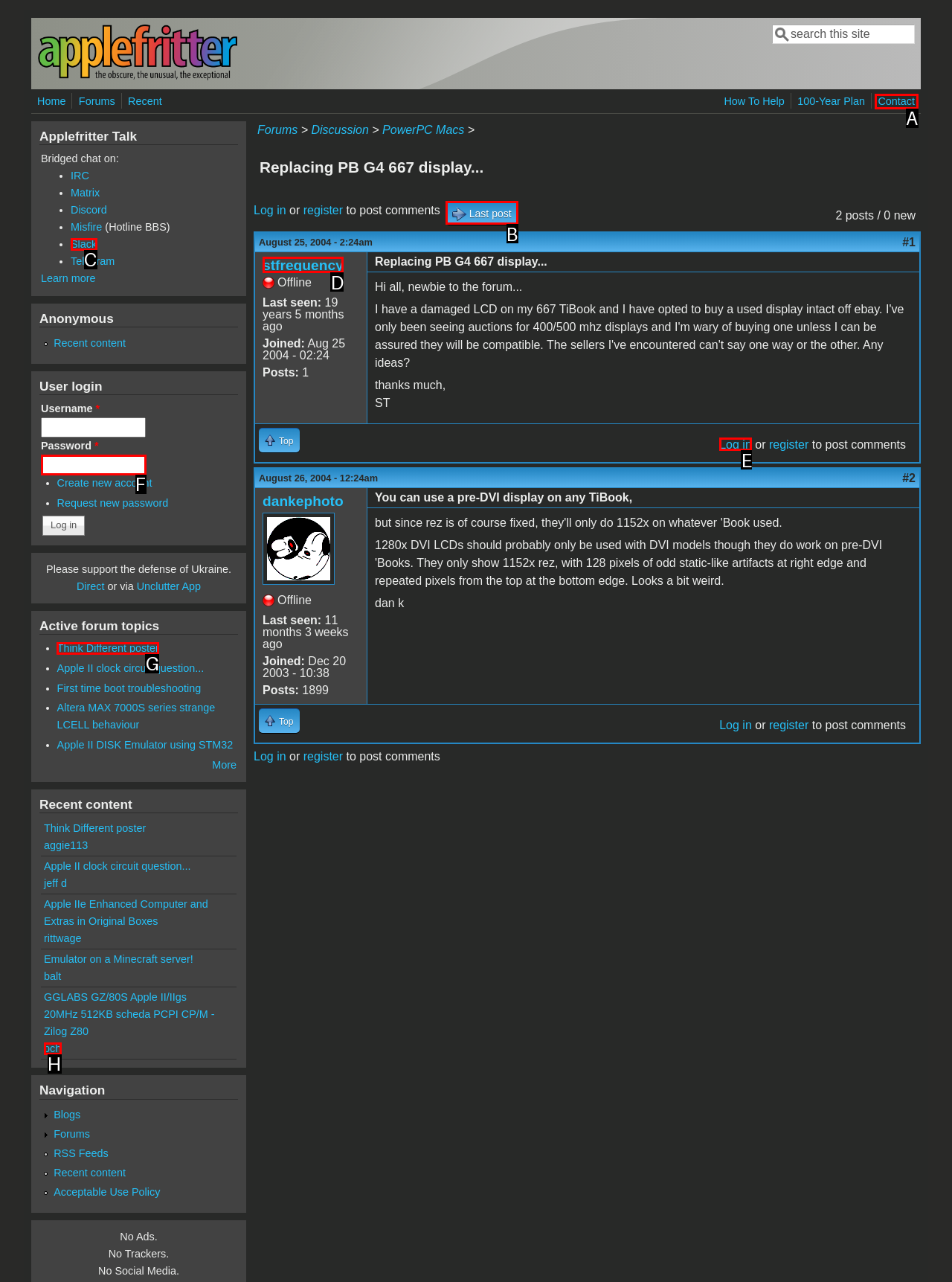Determine the appropriate lettered choice for the task: view last post. Reply with the correct letter.

B